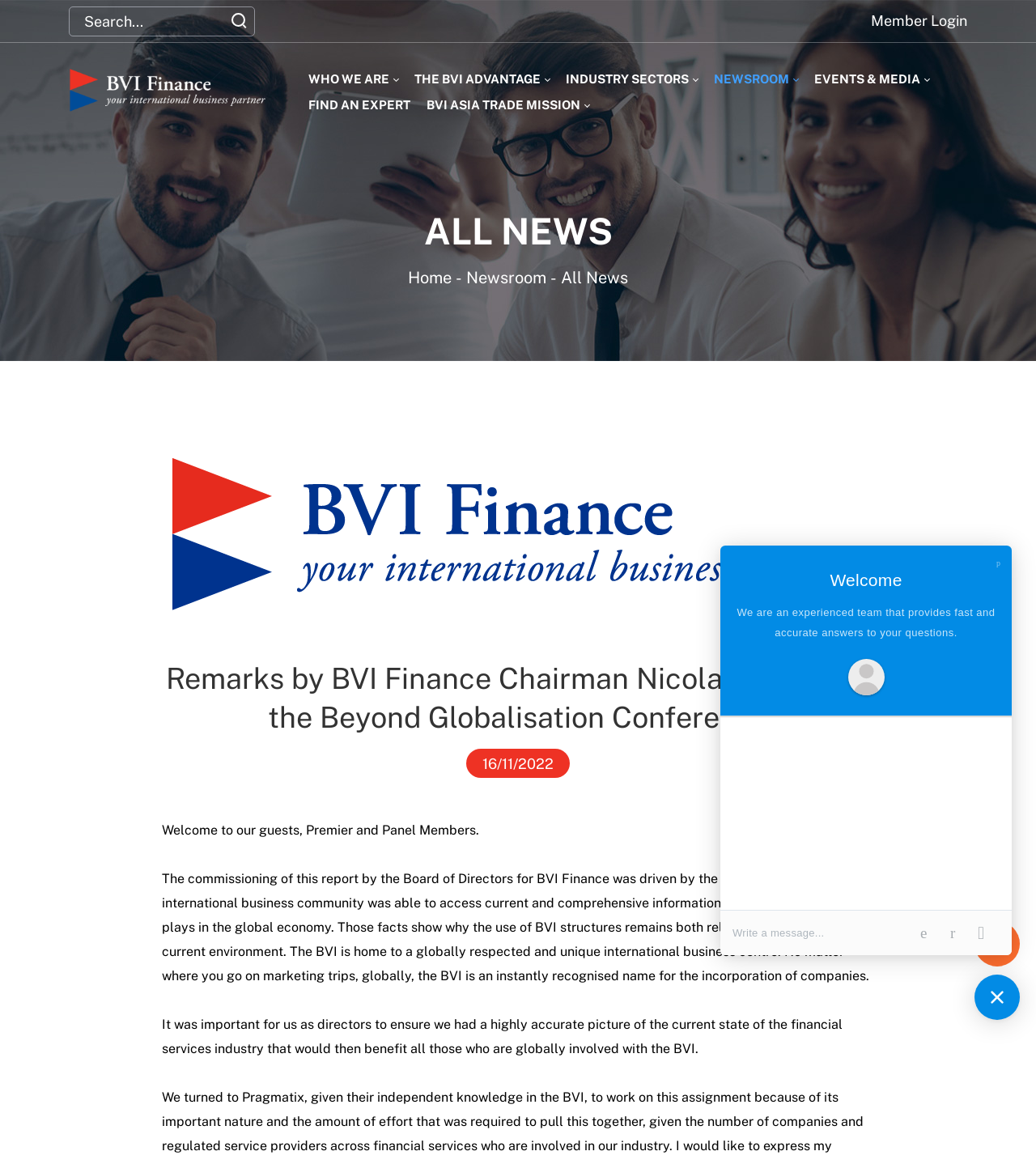Using the webpage screenshot, locate the HTML element that fits the following description and provide its bounding box: "Accessibility statement".

None